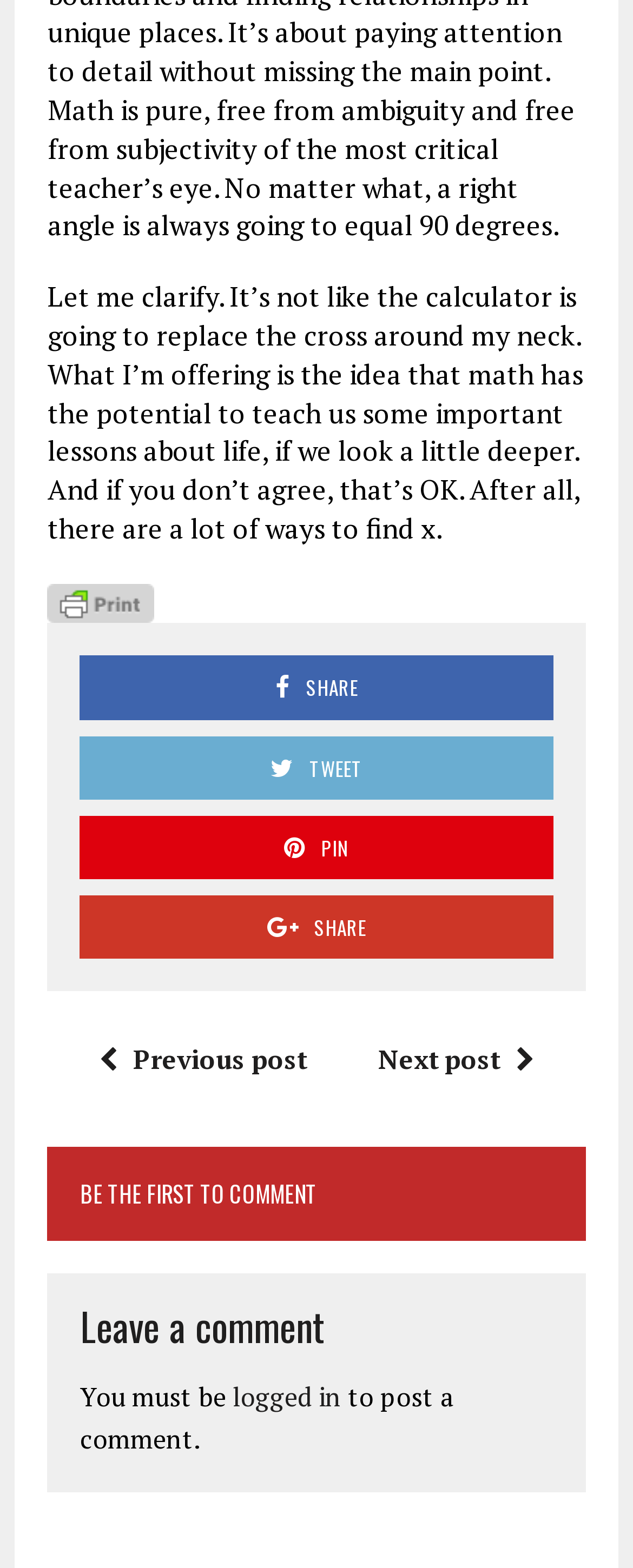Please identify the bounding box coordinates of the clickable area that will allow you to execute the instruction: "Pin the article".

[0.126, 0.52, 0.874, 0.561]